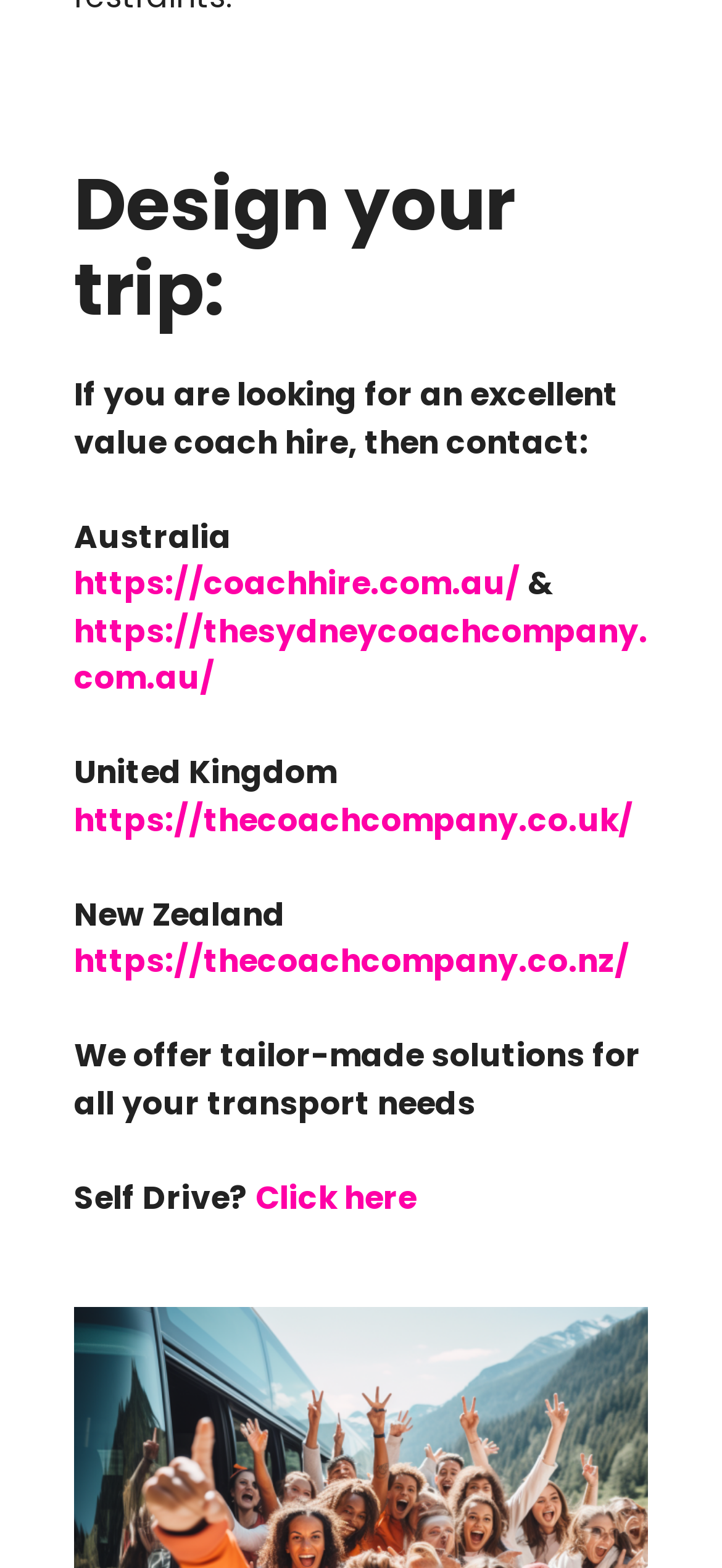Give a one-word or one-phrase response to the question: 
Is self-drive an option?

Yes